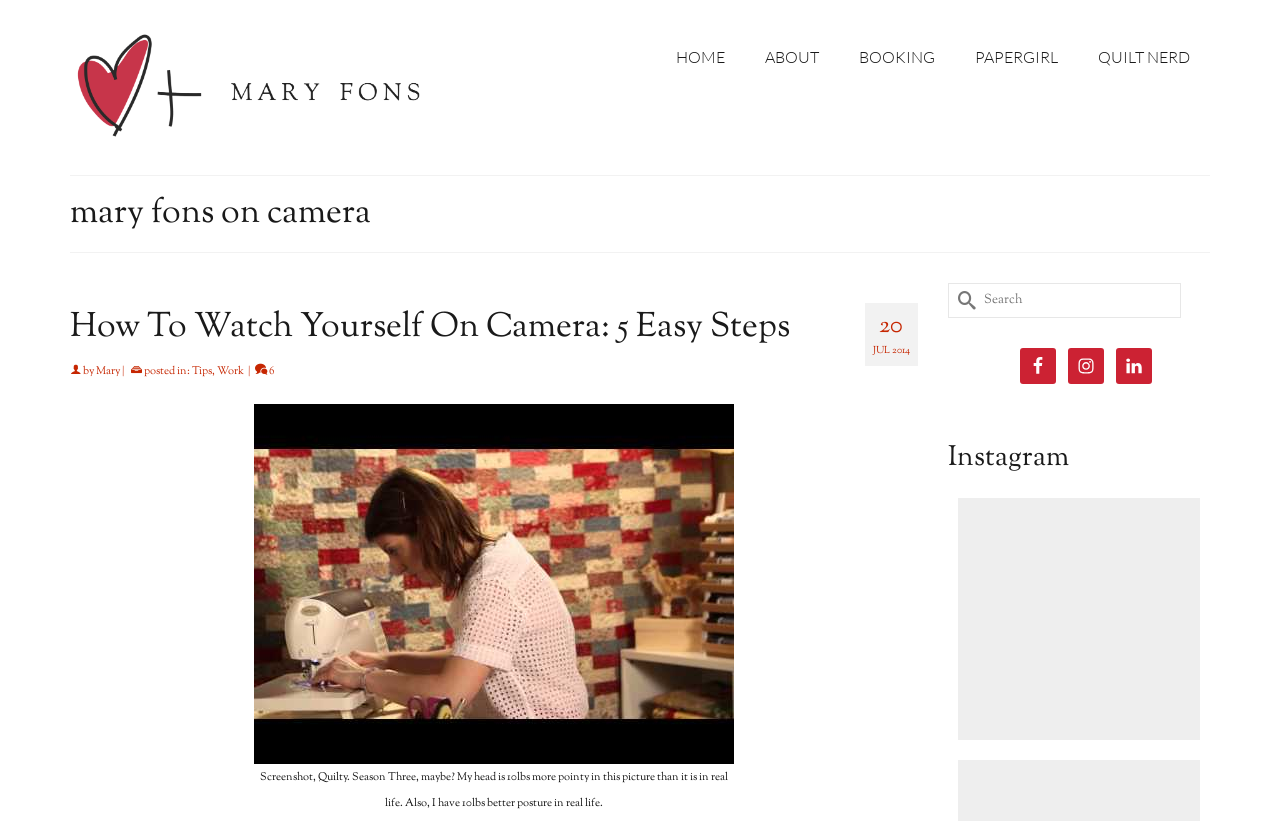Find the UI element described as: "HOME" and predict its bounding box coordinates. Ensure the coordinates are four float numbers between 0 and 1, [left, top, right, bottom].

[0.512, 0.041, 0.582, 0.097]